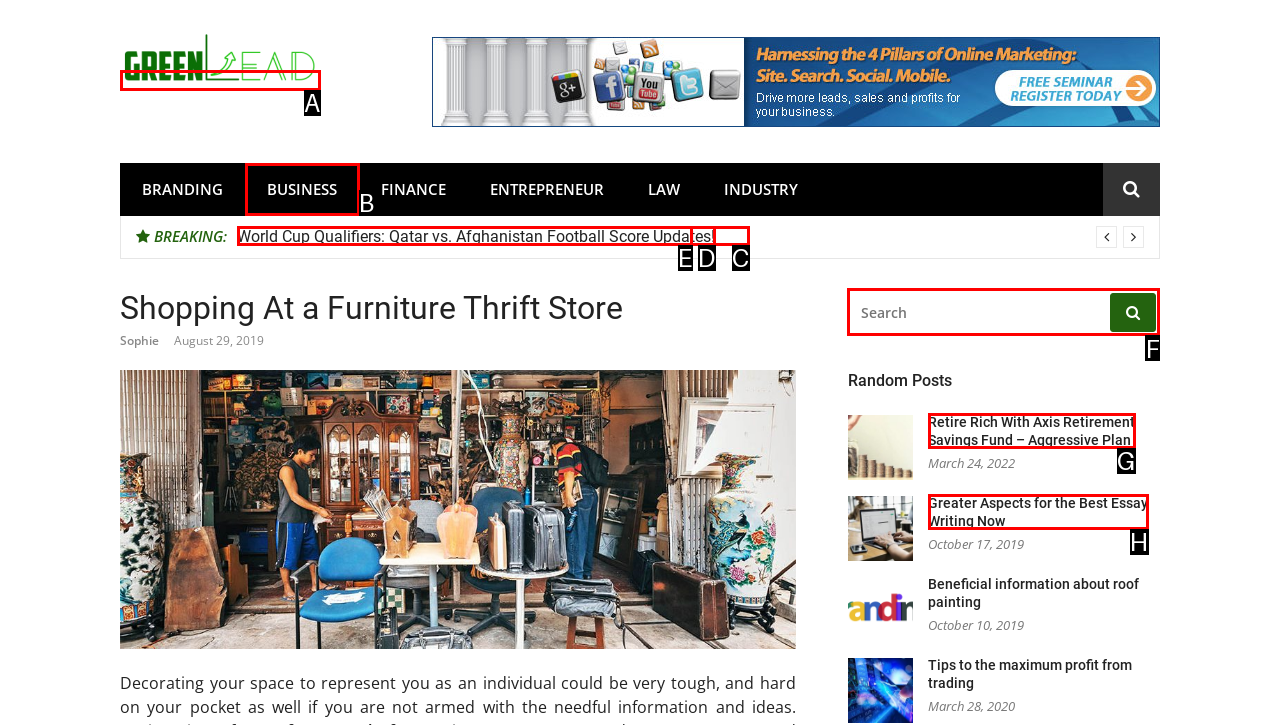Which option should I select to accomplish the task: Go to Home page? Respond with the corresponding letter from the given choices.

None